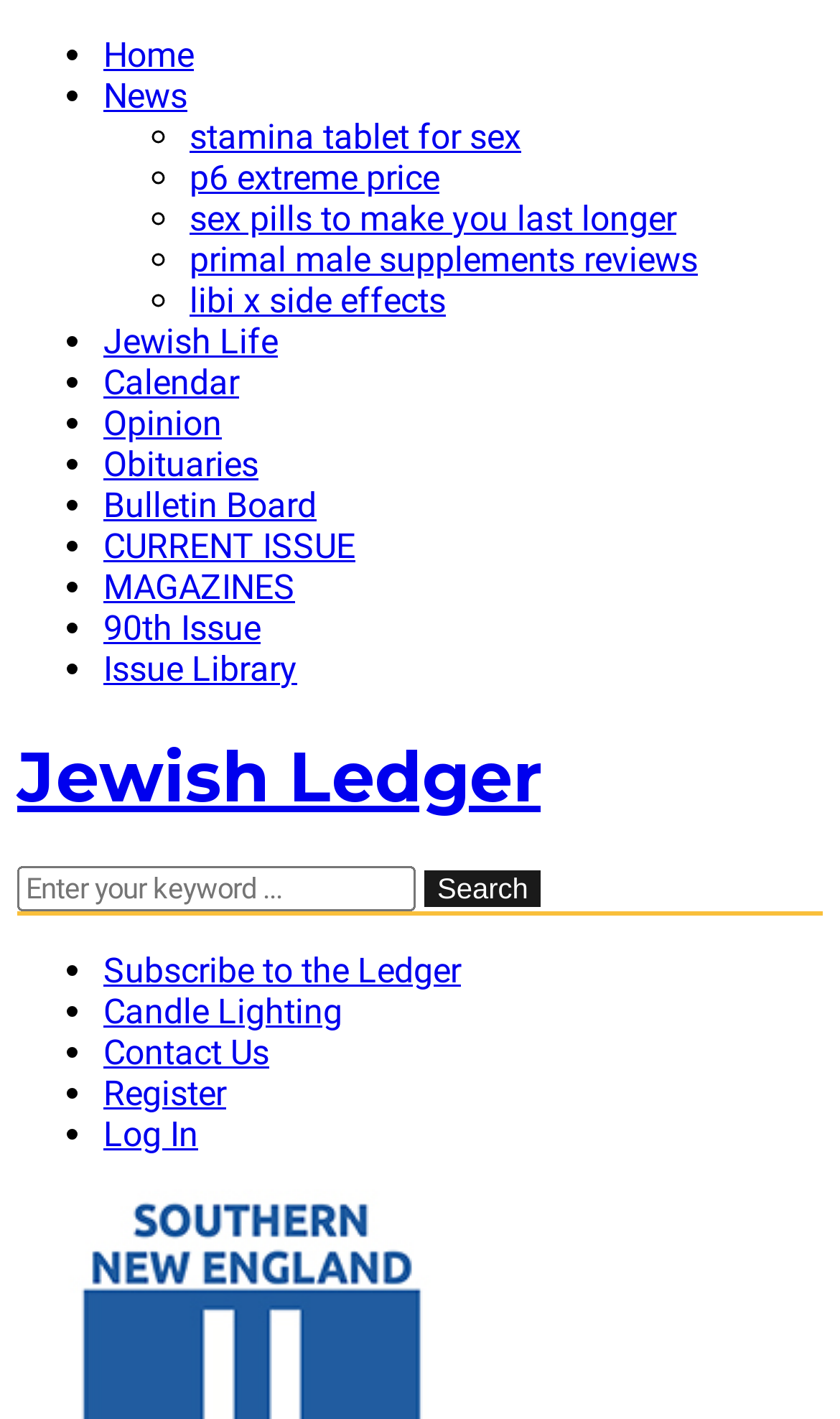Locate the bounding box coordinates of the clickable part needed for the task: "Subscribe to the Ledger".

[0.123, 0.669, 0.549, 0.698]